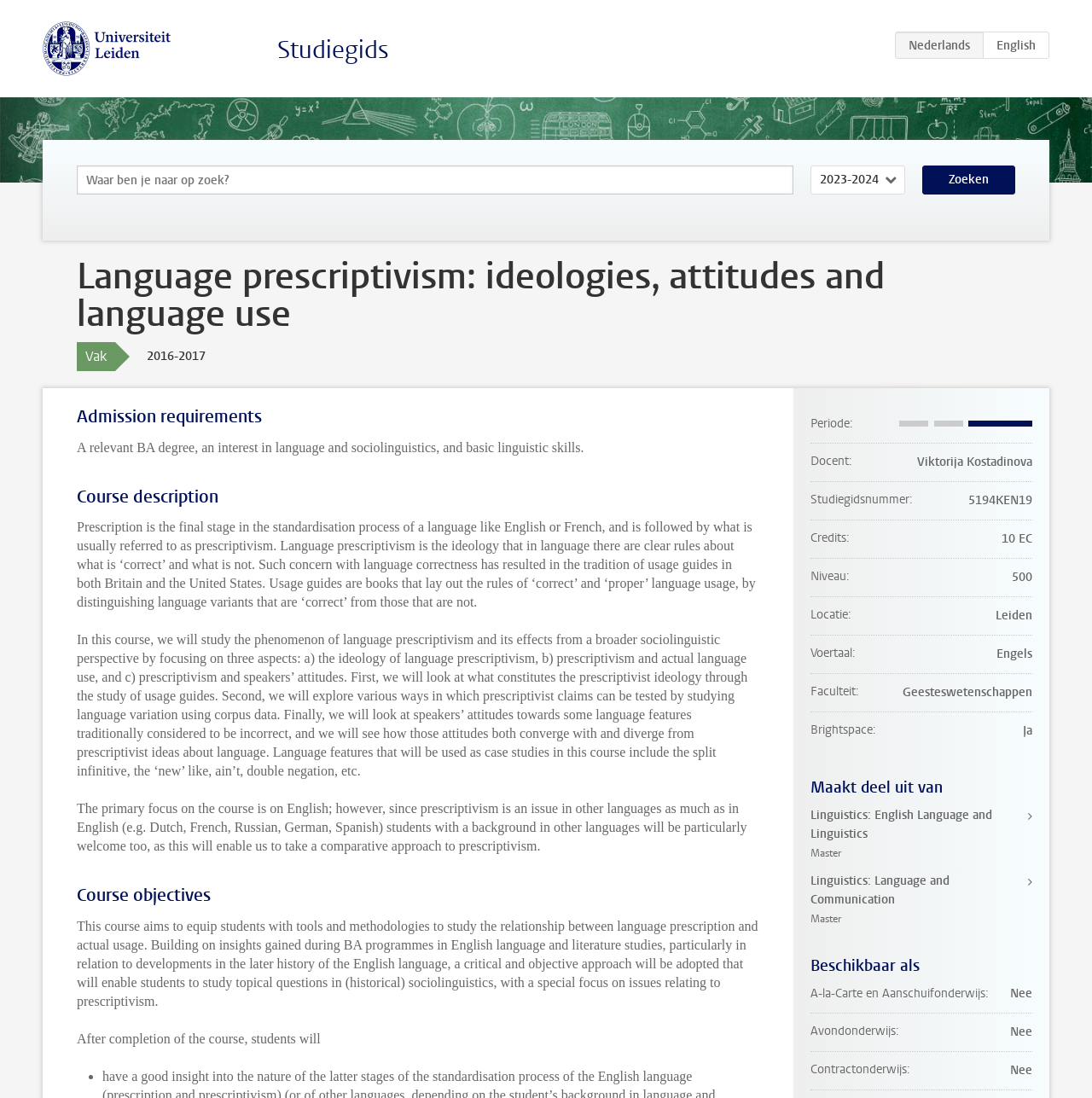Is the course available as contract education?
Could you give a comprehensive explanation in response to this question?

The availability of the course as contract education can be found in the description list, under the term 'Contractonderwijs', which is located at the bottom of the webpage. The answer is 'Nee', which means 'No' in Dutch.